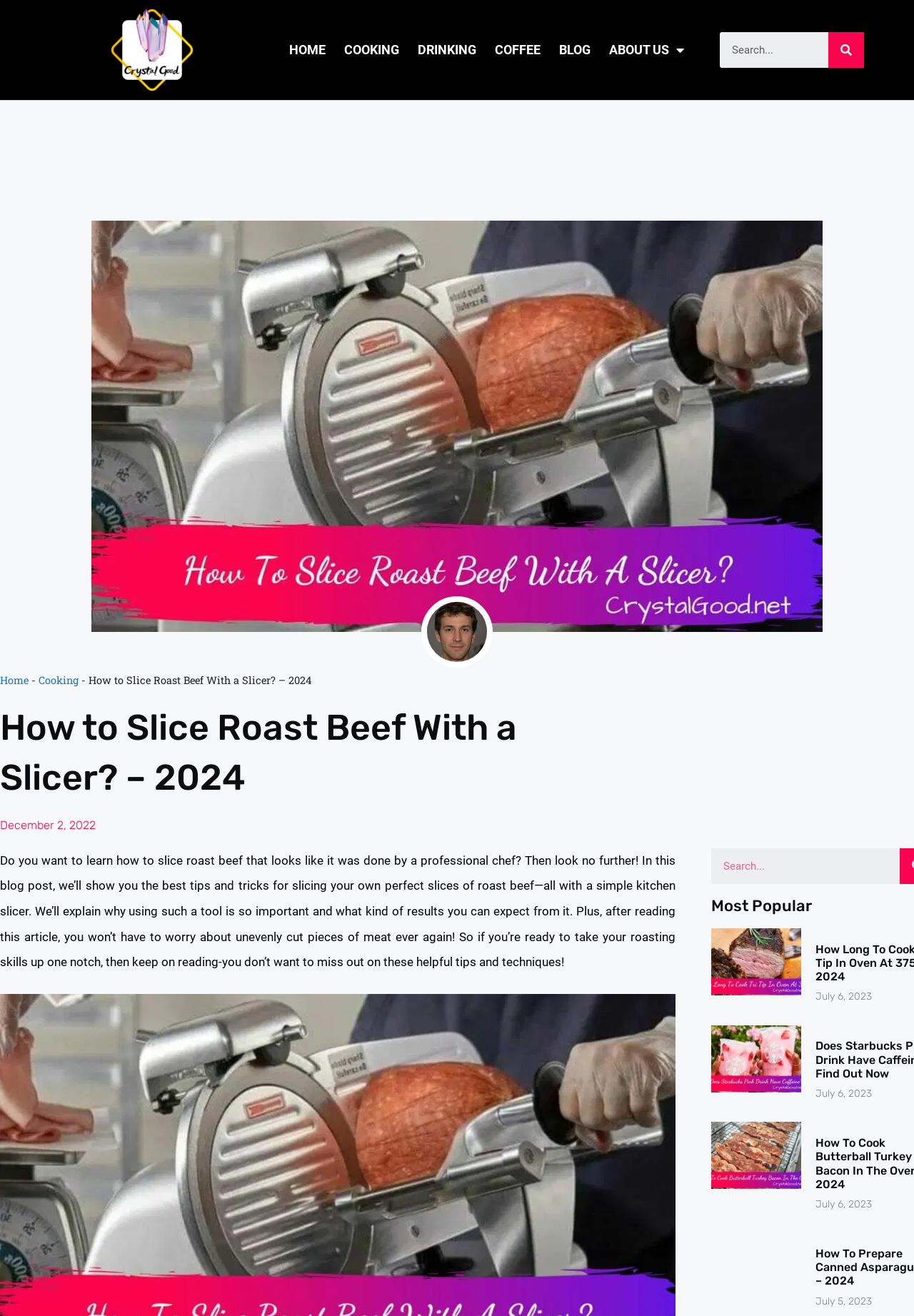Please determine the bounding box coordinates for the element that should be clicked to follow these instructions: "View account".

None